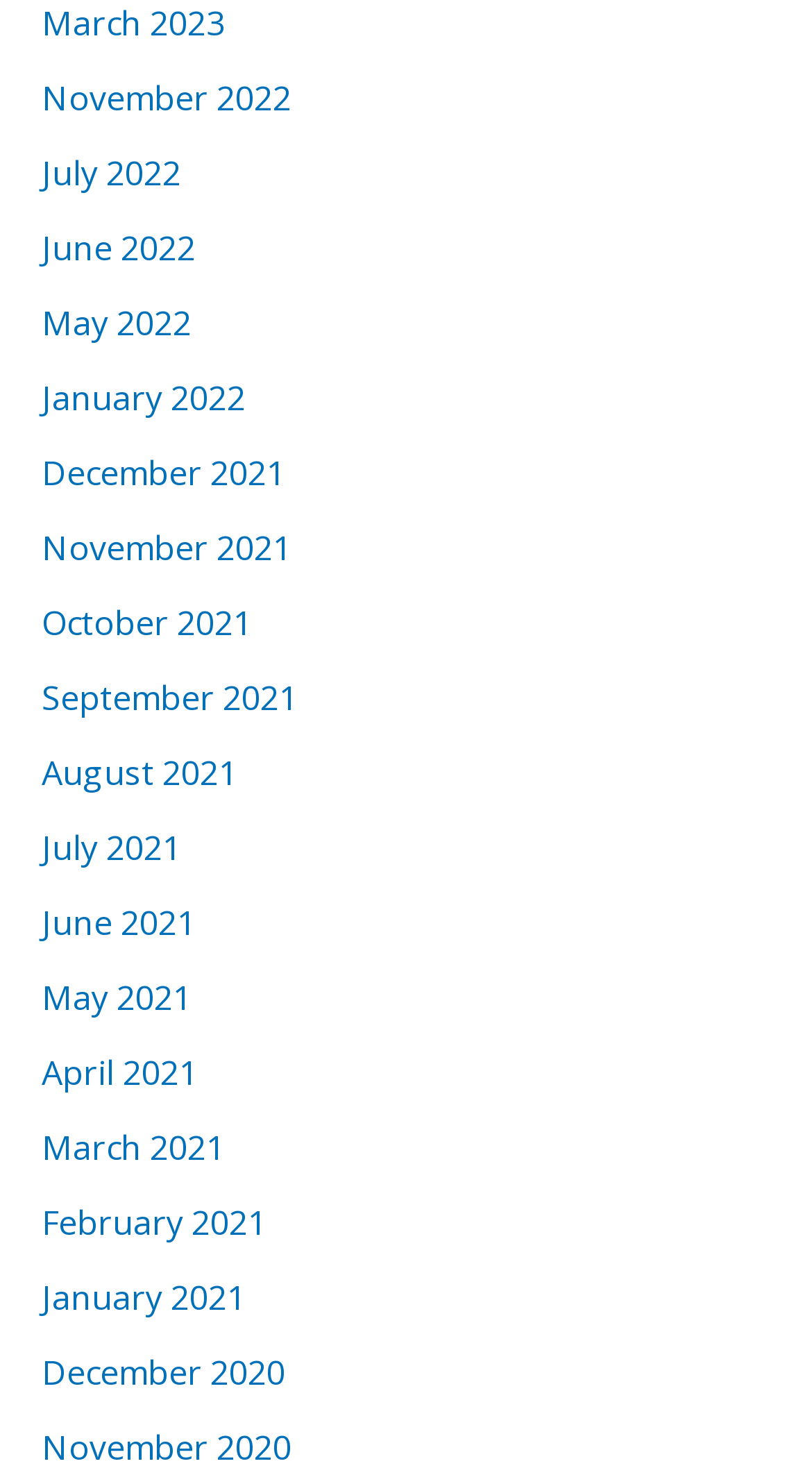What is the earliest month listed?
Look at the image and respond with a one-word or short-phrase answer.

December 2020